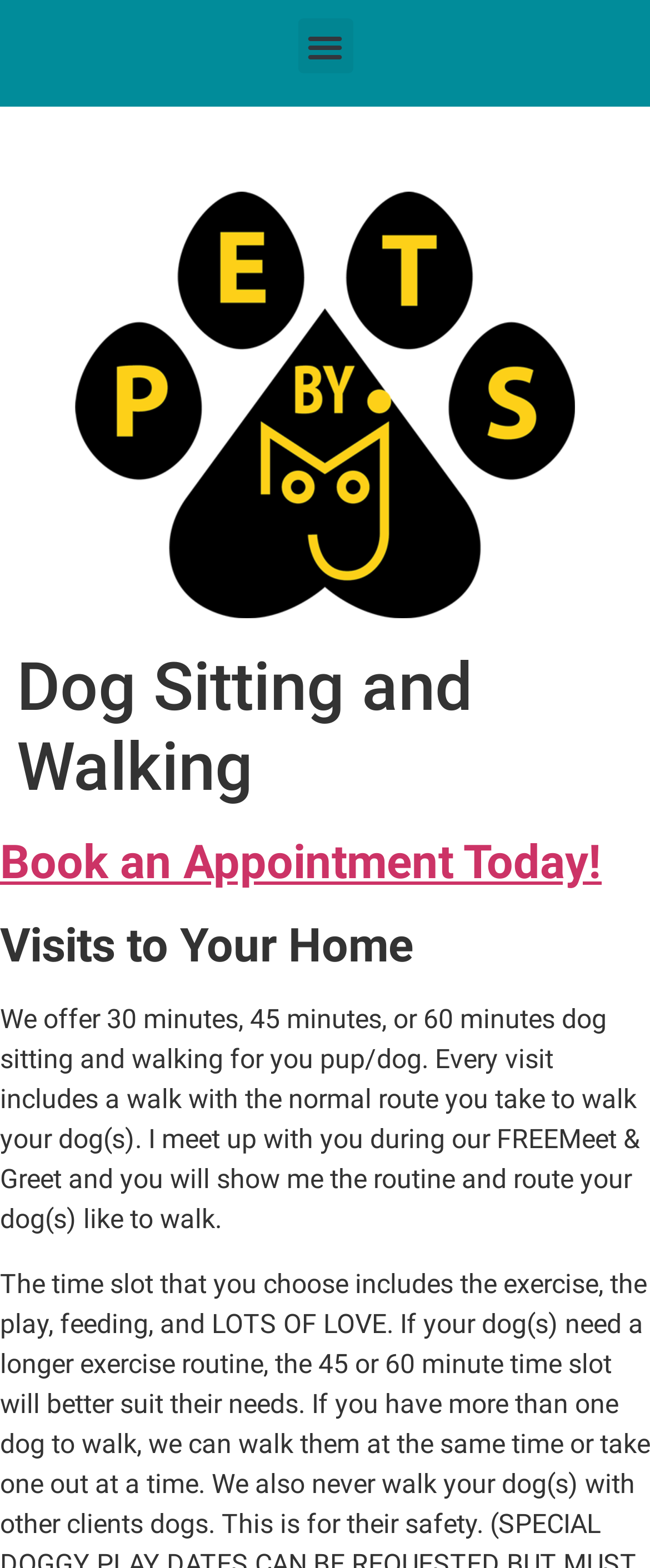Can you identify and provide the main heading of the webpage?

Dog Sitting and Walking